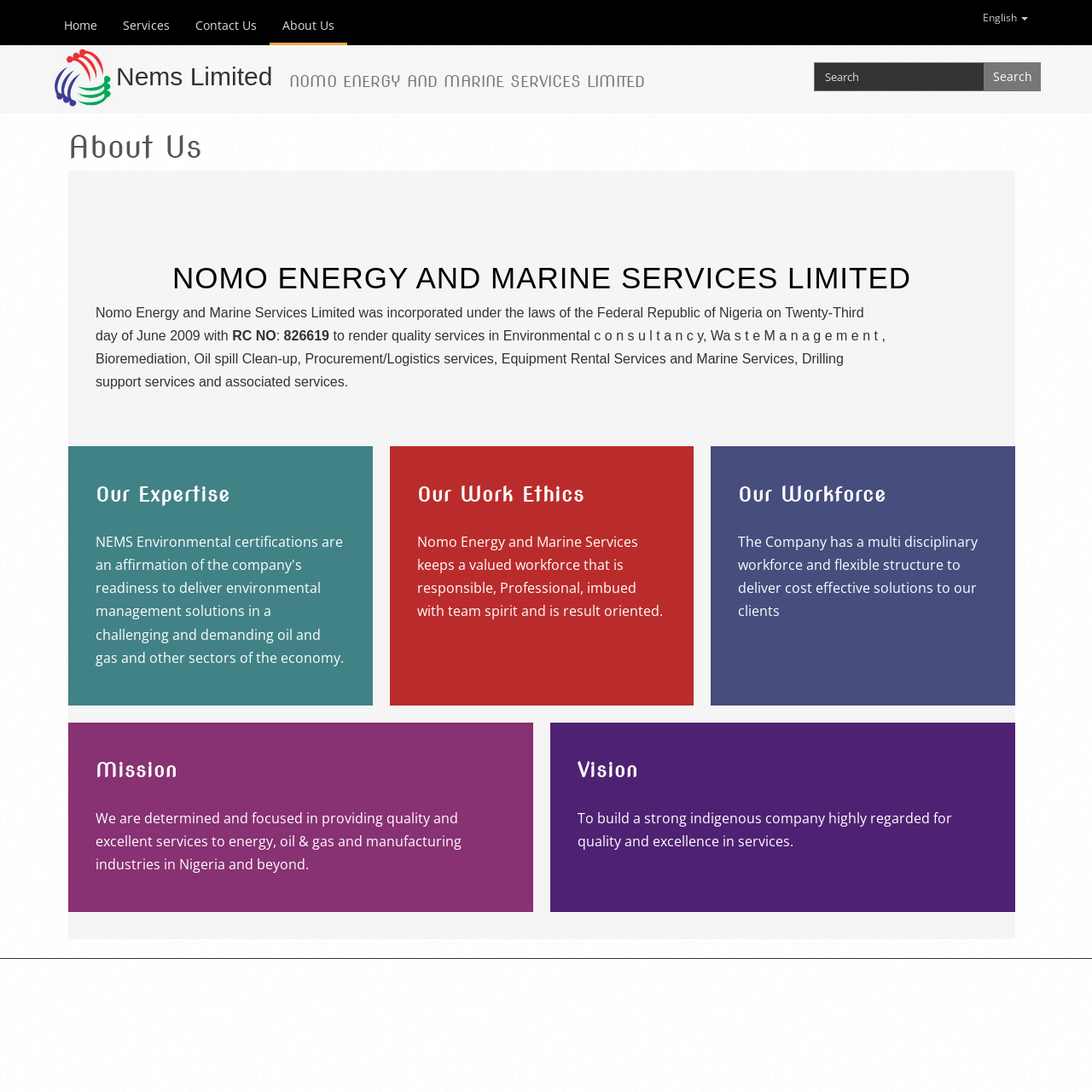Please provide a comprehensive answer to the question based on the screenshot: What services does the company provide?

The services provided by the company can be found in the paragraph of text that starts with 'Nomo Energy and Marine Services Limited was incorporated under the laws of the Federal Republic of Nigeria on Twenty-Third day of June 2009 with...' and continues to list the services such as Environmental, Waste Management, Bioremediation, Oil spill Clean-up, Procurement/Logistics services, Equipment Rental Services, and Marine Services.